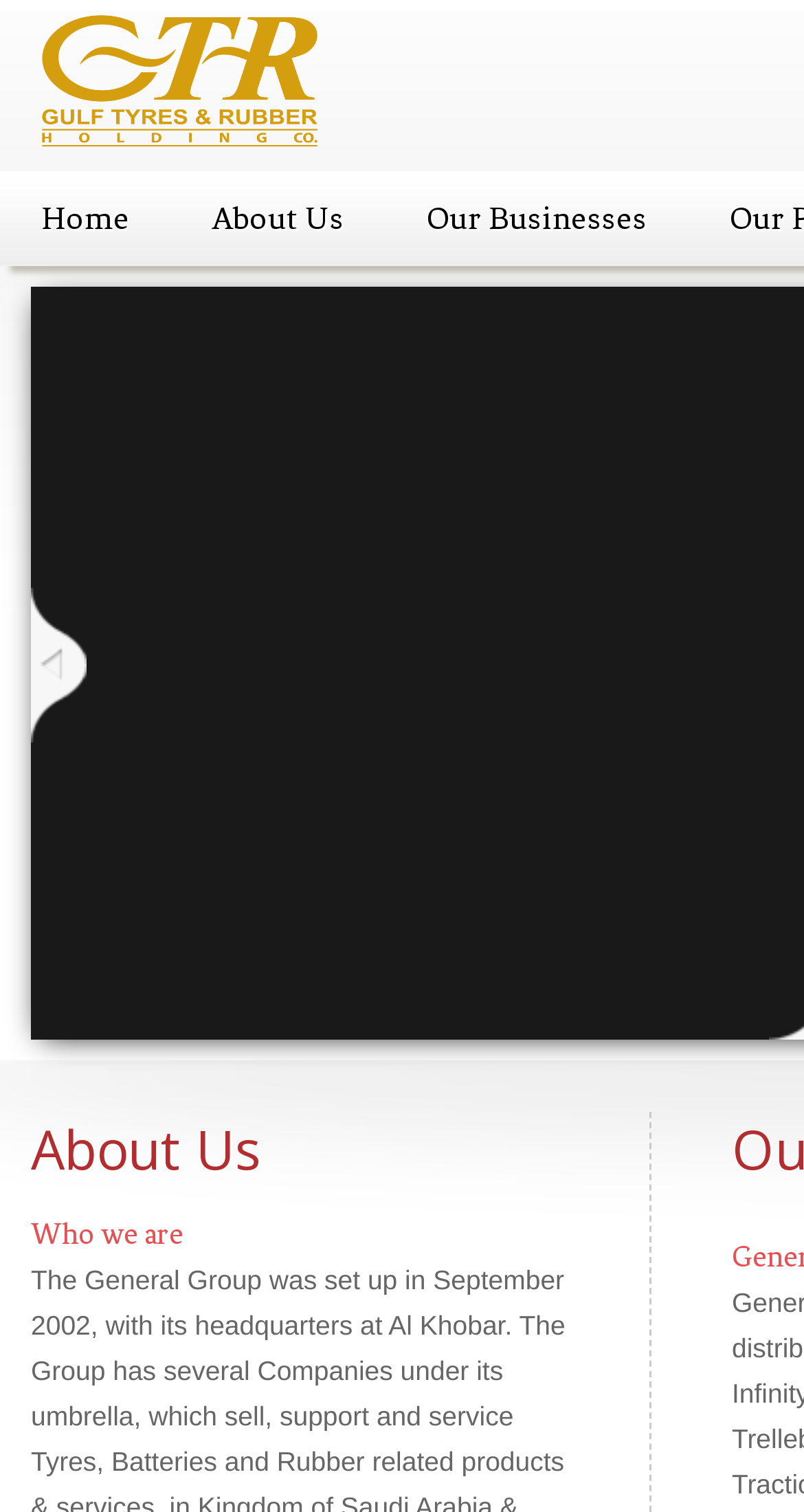What is the second menu item?
From the screenshot, provide a brief answer in one word or phrase.

About Us